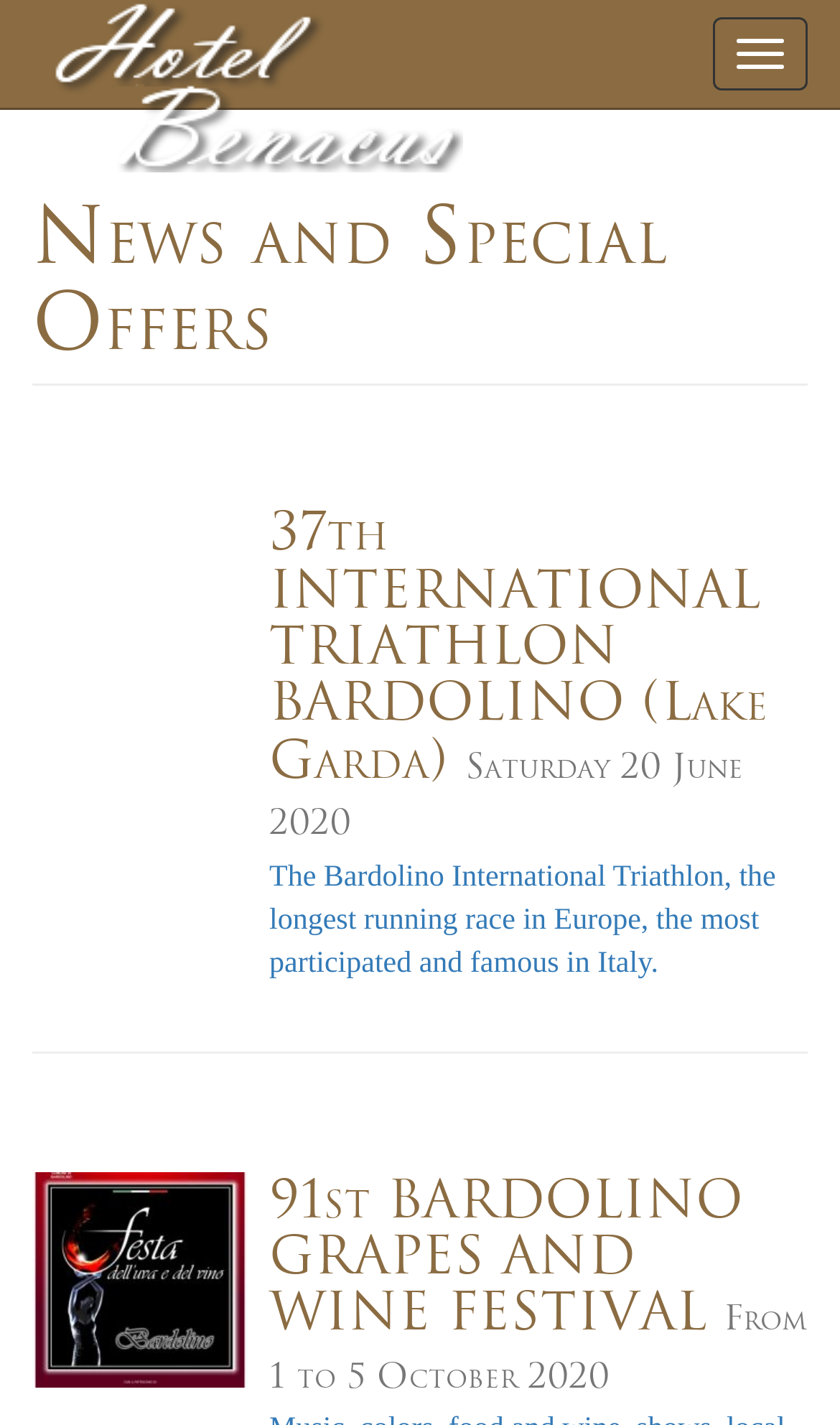Your task is to extract the text of the main heading from the webpage.

News and Special Offers